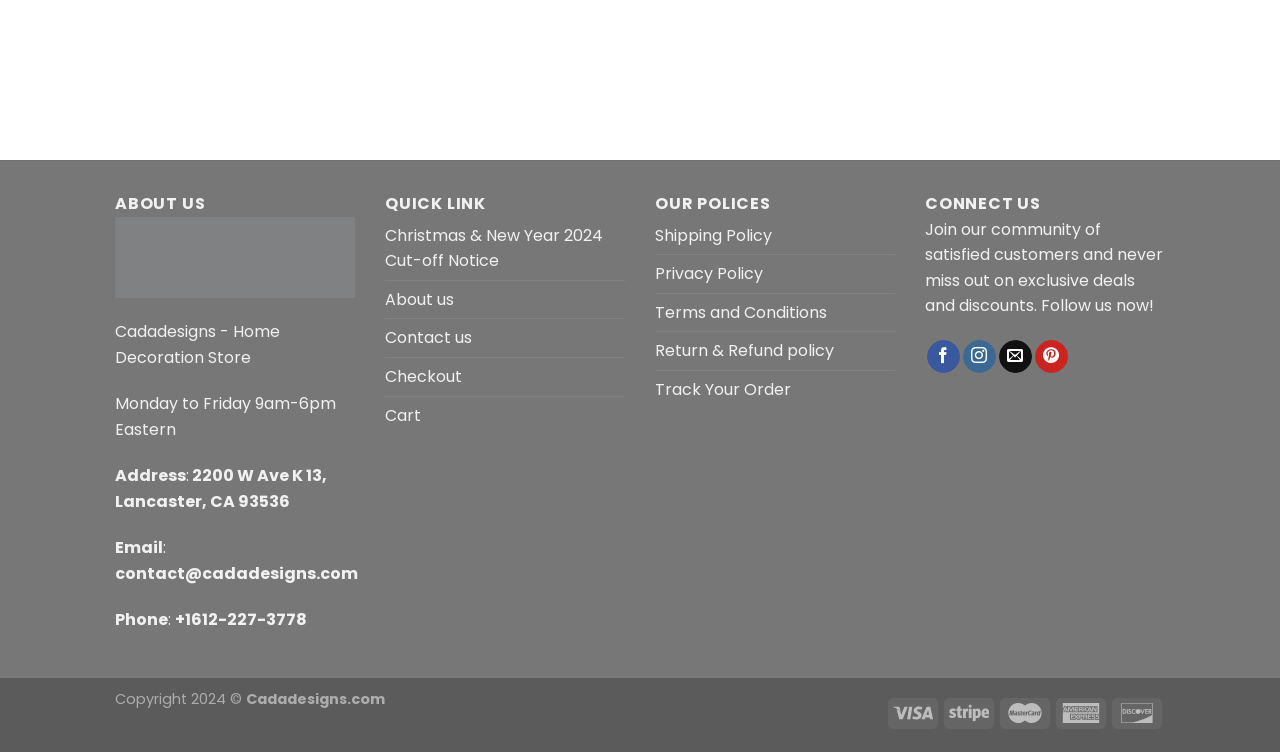What is the copyright year of Cadadesigns?
Look at the screenshot and respond with one word or a short phrase.

2024